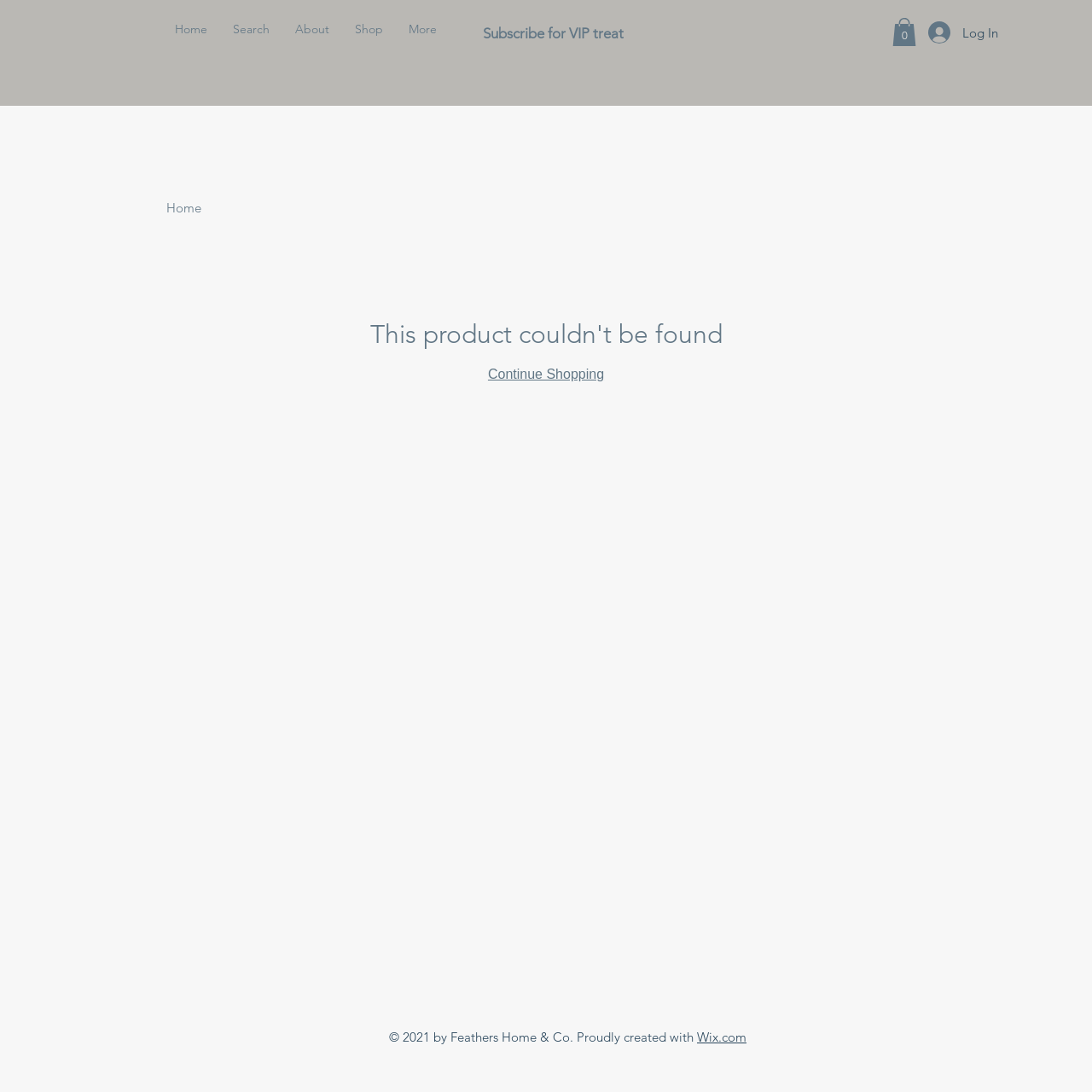What is the purpose of the 'Subscribe for VIP treat' section?
Using the screenshot, give a one-word or short phrase answer.

To subscribe for VIP treats